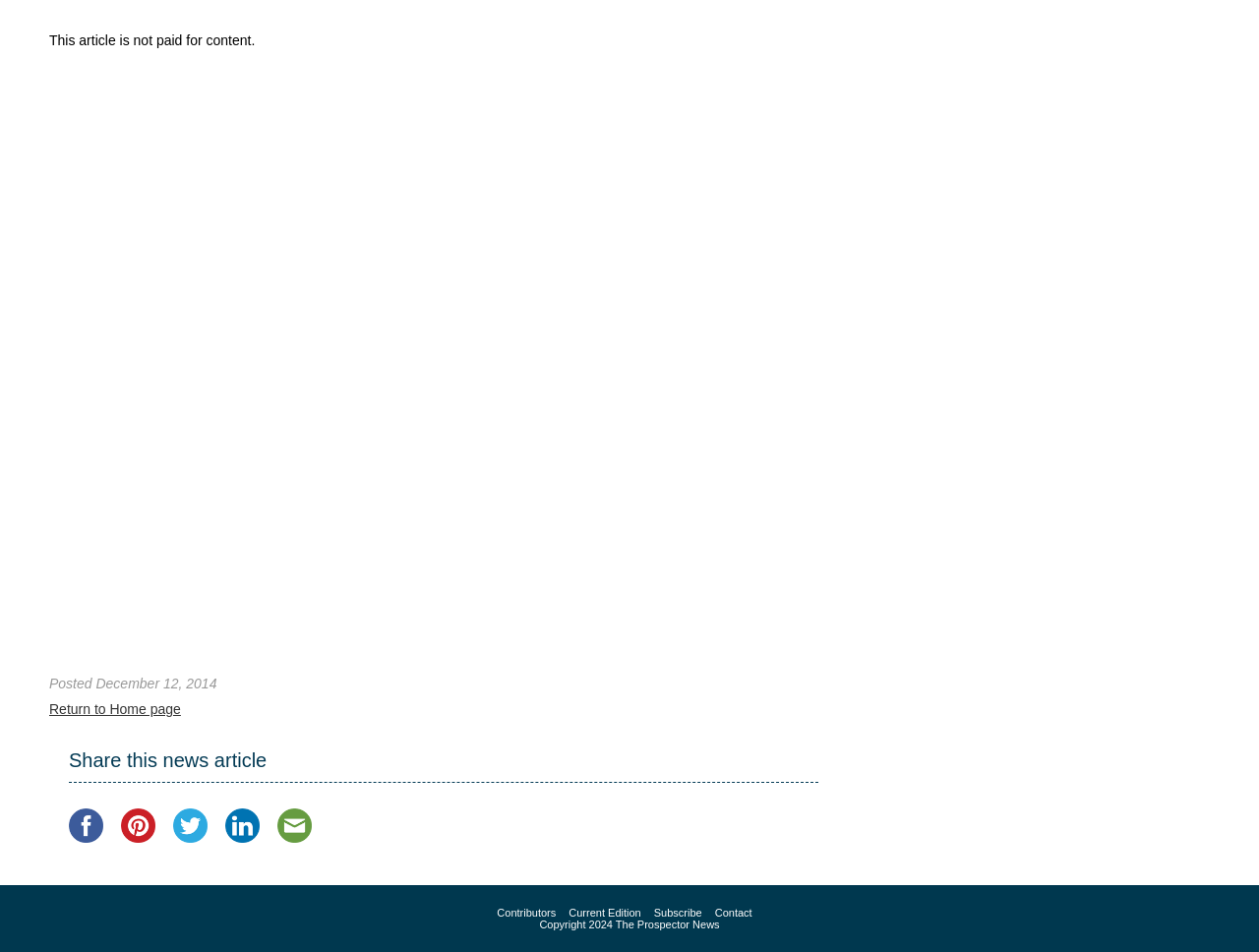Using the information shown in the image, answer the question with as much detail as possible: How many social media platforms can you share the article on?

The webpage provides options to share the article on four social media platforms, namely Facebook, Pinterest, Twitter, and LinkedIn, which are represented by their respective icons and links.